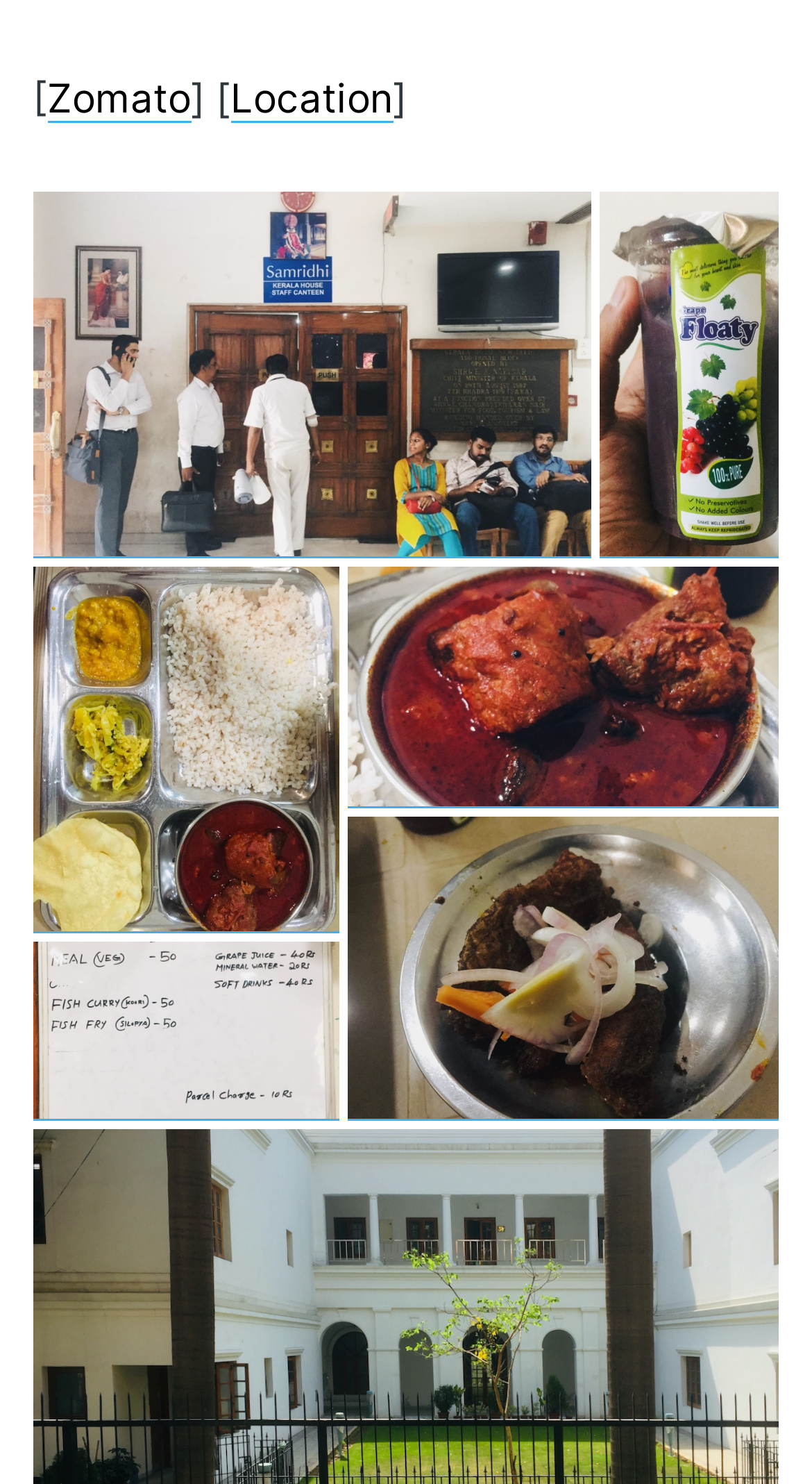Specify the bounding box coordinates for the region that must be clicked to perform the given instruction: "view location".

[0.284, 0.051, 0.484, 0.083]